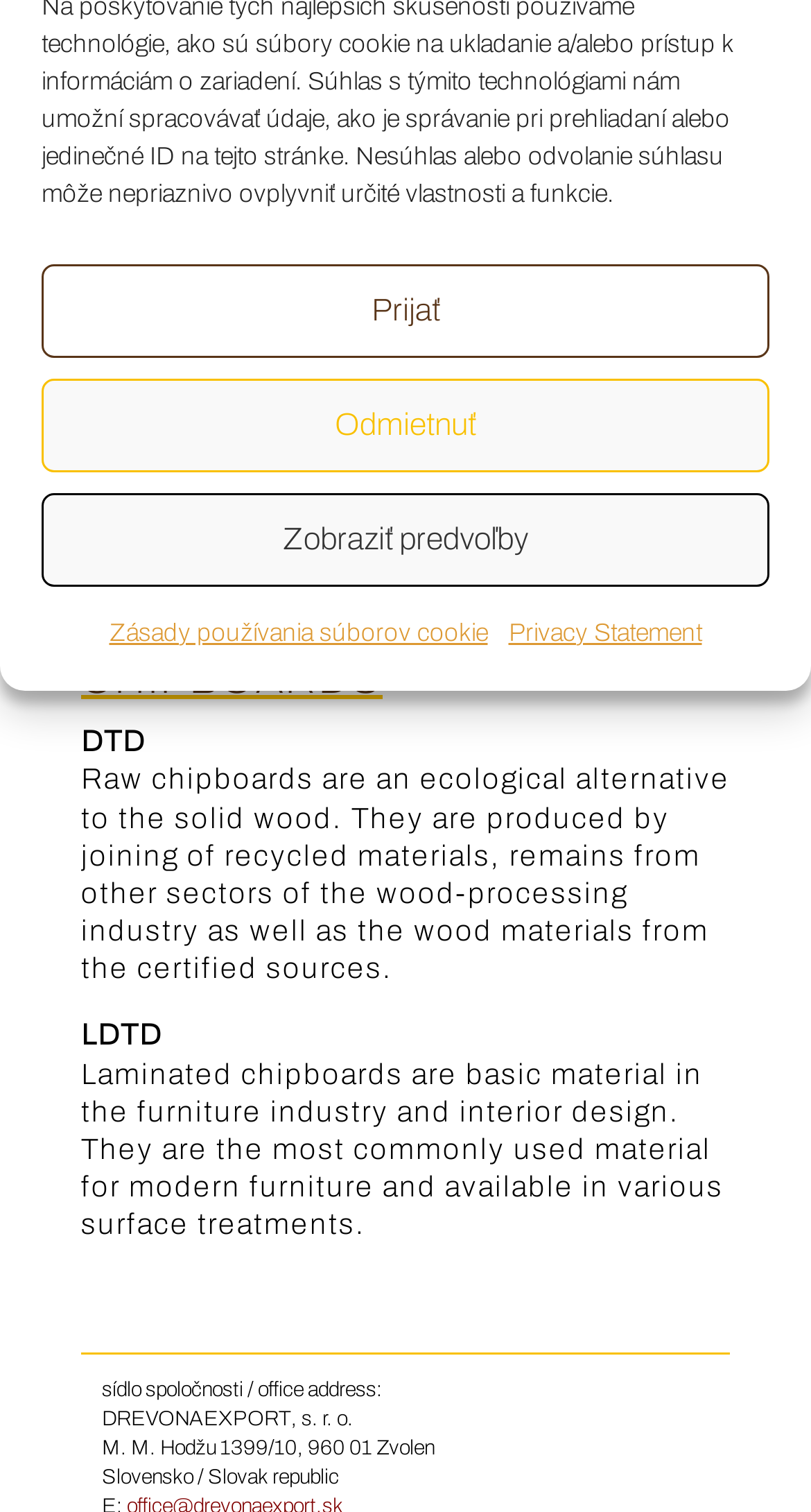Using the provided element description: "Odmietnuť", identify the bounding box coordinates. The coordinates should be four floats between 0 and 1 in the order [left, top, right, bottom].

[0.051, 0.25, 0.949, 0.312]